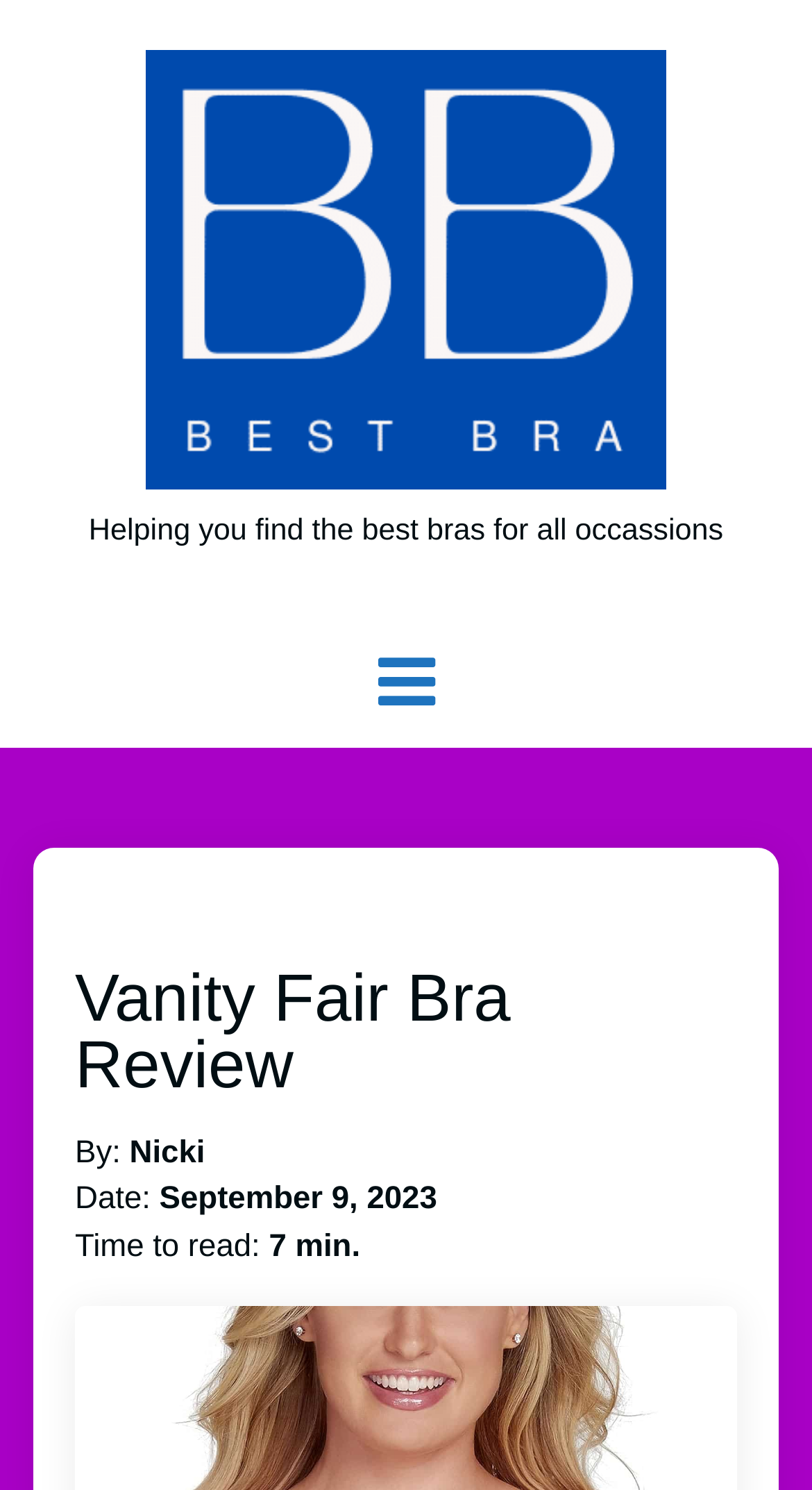Please provide a short answer using a single word or phrase for the question:
What is the date of the review?

September 9, 2023